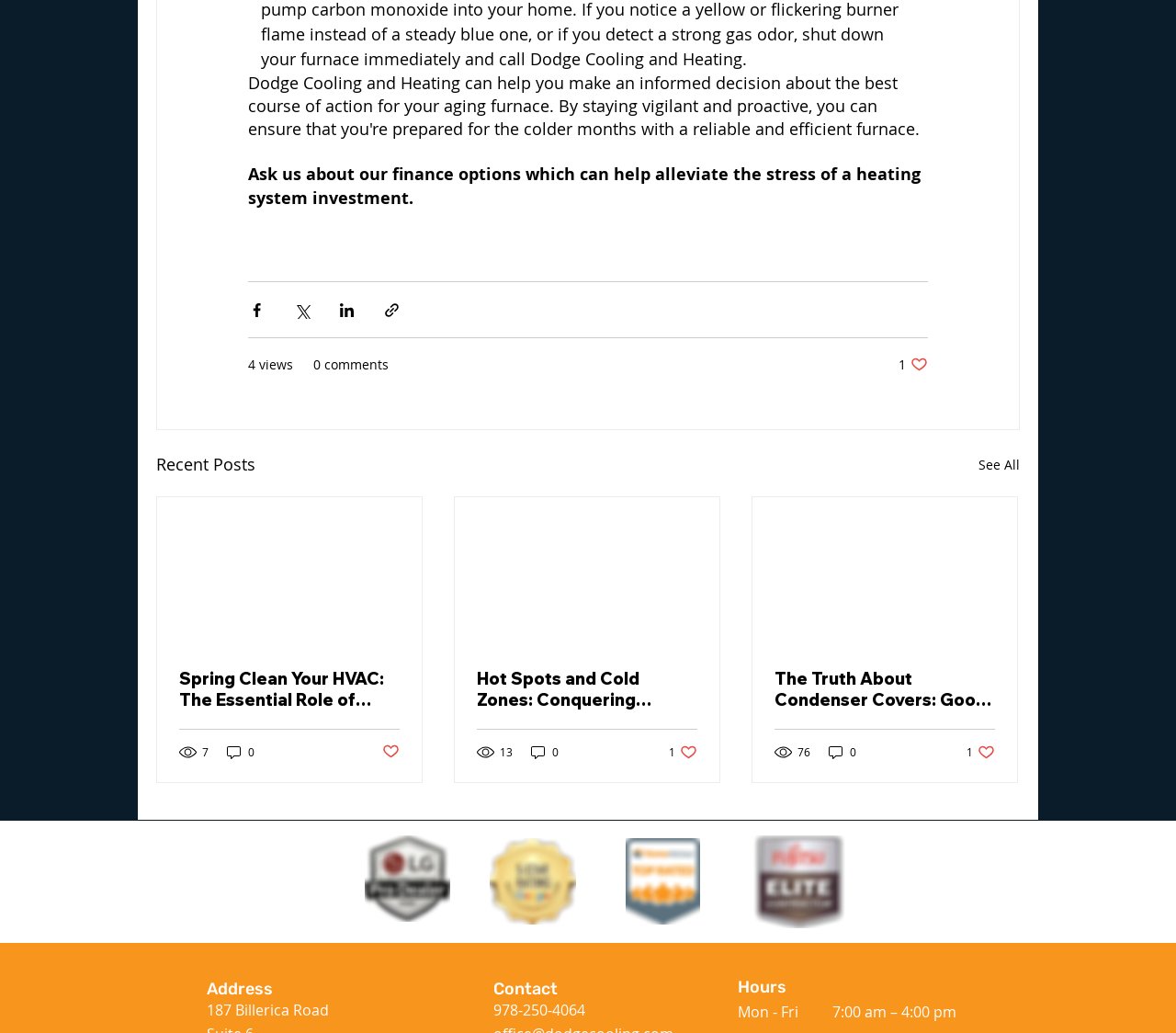Locate the bounding box coordinates of the UI element described by: "0". The bounding box coordinates should consist of four float numbers between 0 and 1, i.e., [left, top, right, bottom].

[0.703, 0.72, 0.73, 0.737]